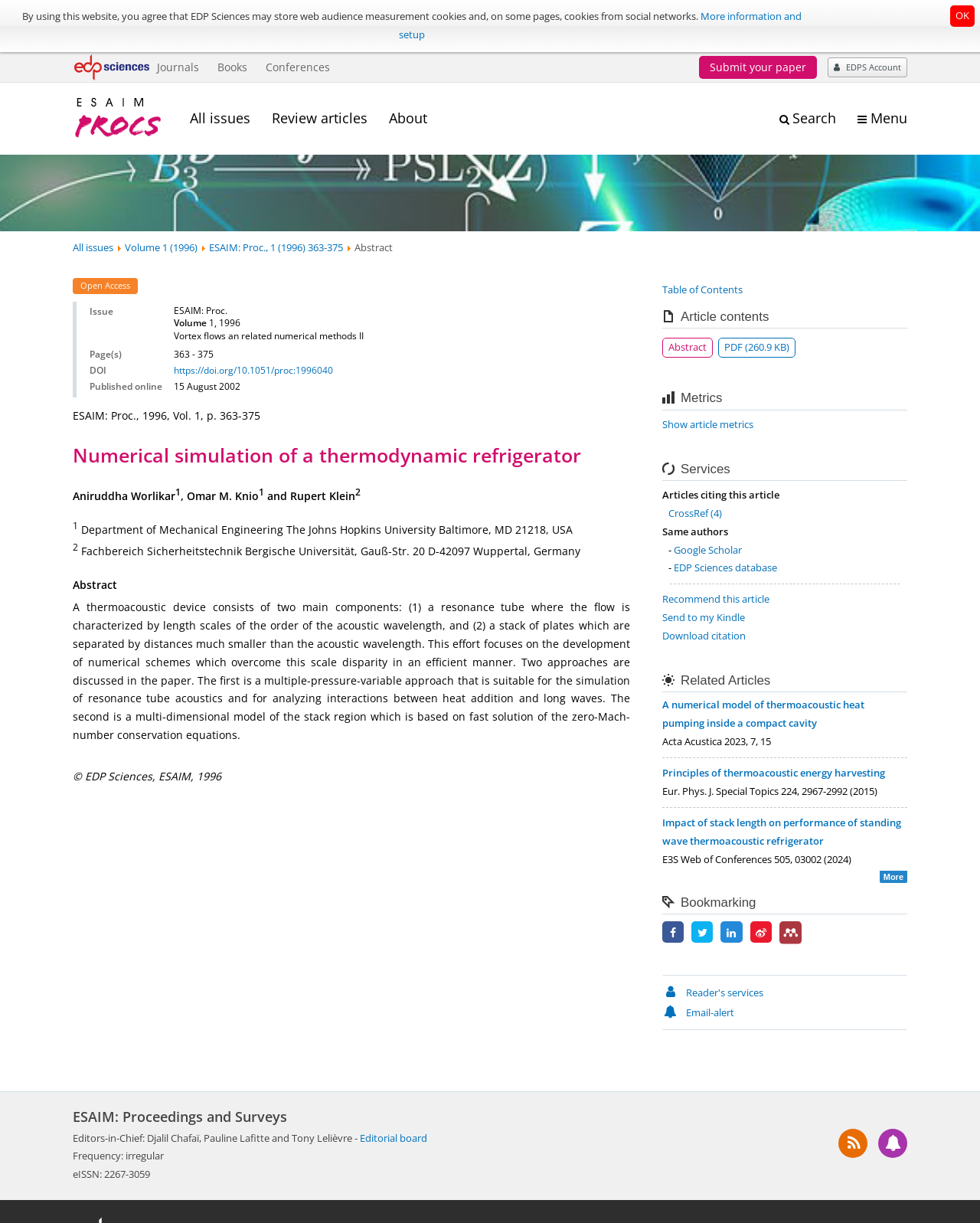Kindly determine the bounding box coordinates of the area that needs to be clicked to fulfill this instruction: "Submit your paper".

[0.724, 0.049, 0.822, 0.061]